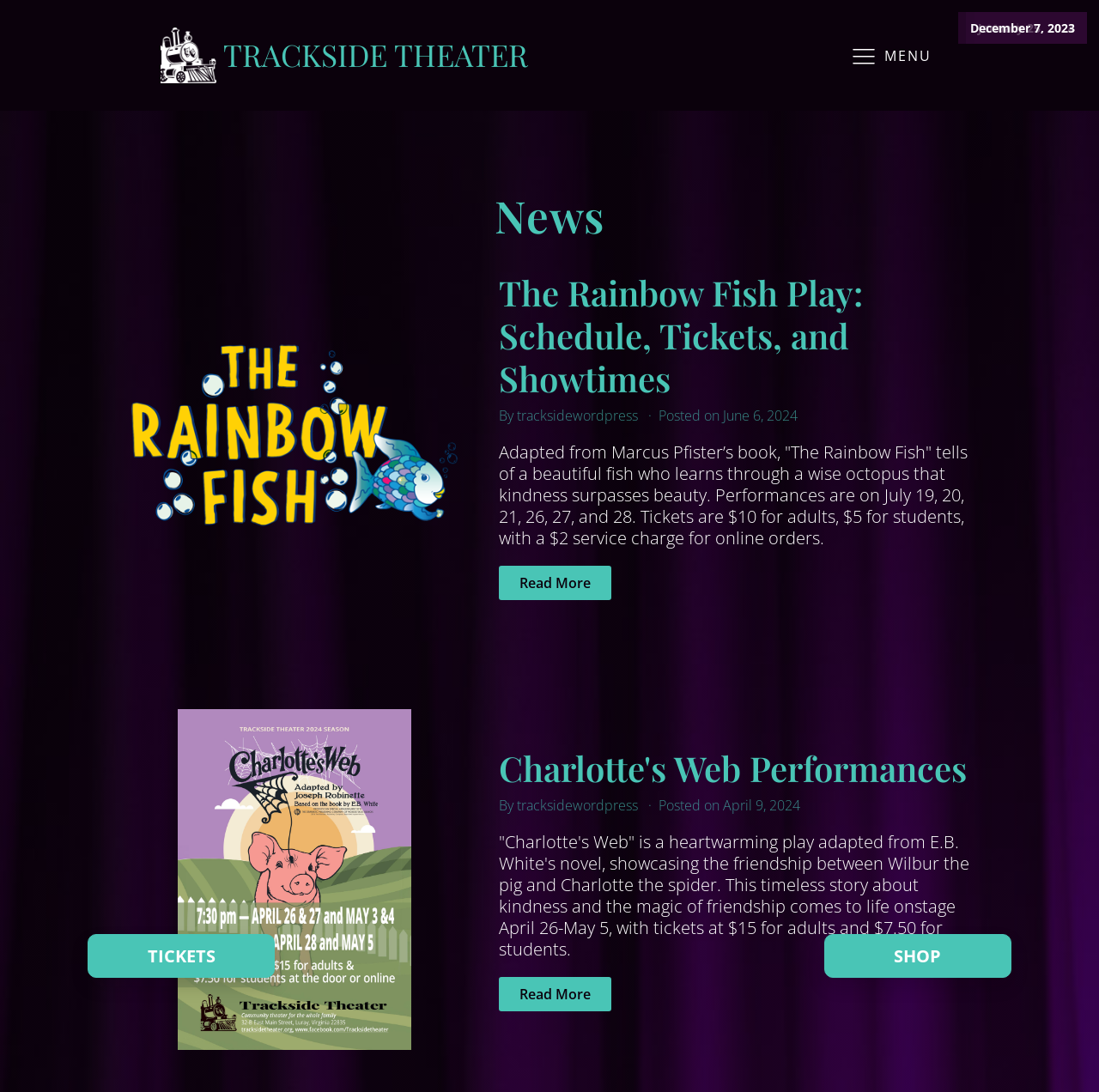Give the bounding box coordinates for the element described as: "TRACKSIDE THEATER".

[0.14, 0.025, 0.481, 0.077]